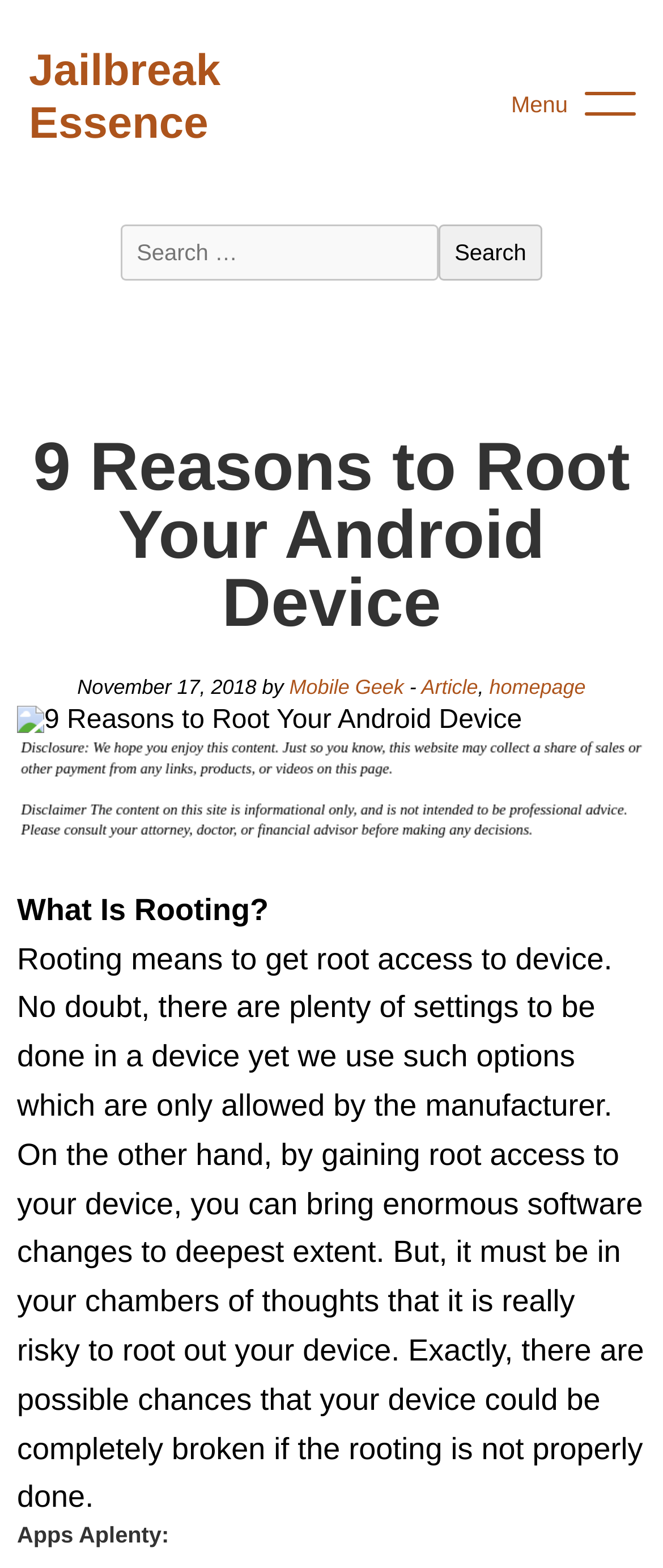Answer this question using a single word or a brief phrase:
What is the website's tagline?

Cutting Edge News Source for Phone and Tech News